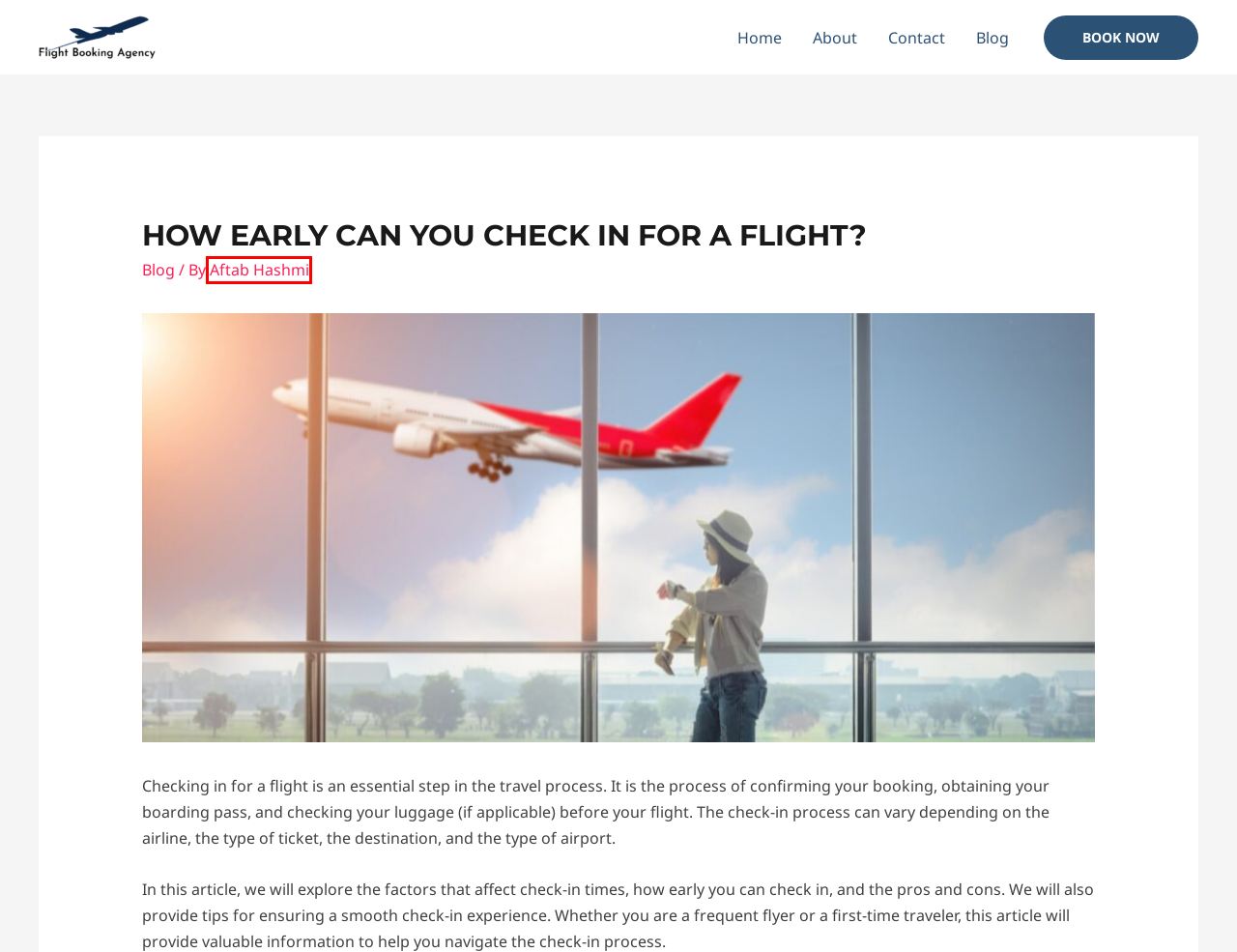You have been given a screenshot of a webpage, where a red bounding box surrounds a UI element. Identify the best matching webpage description for the page that loads after the element in the bounding box is clicked. Options include:
A. Instant Flight Booking Over Call - Flight Booking Agency
B. Will flight prices go down?
C. Is There an Air Marshal on Every Flight?
D. Privacy Policy - flightbookingagency.com
E. Blog - flightbookingagency.com
F. Contact - flightbookingagency.com
G. Aftab Hashmi - flightbookingagency.com
H. About - flightbookingagency.com

G